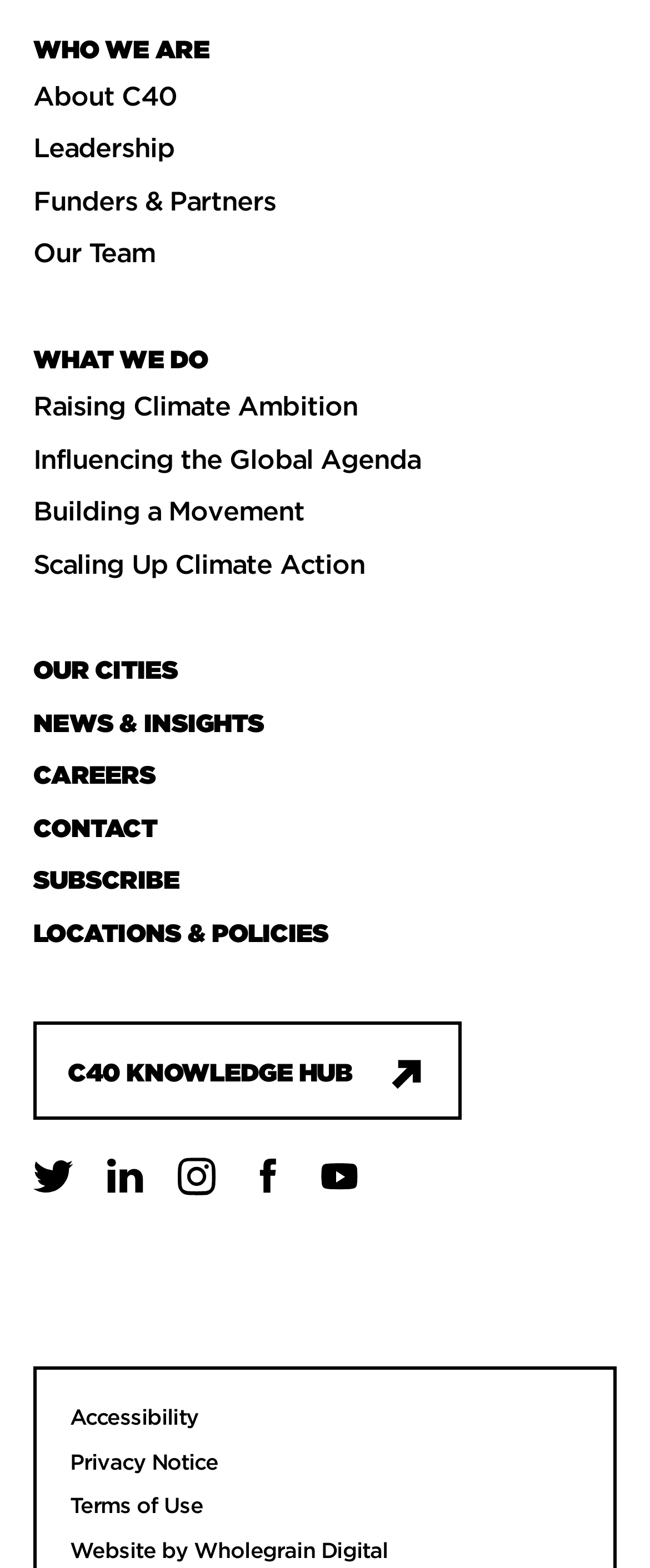Answer this question using a single word or a brief phrase:
How many links are there in the 'OUR CITIES' section?

1